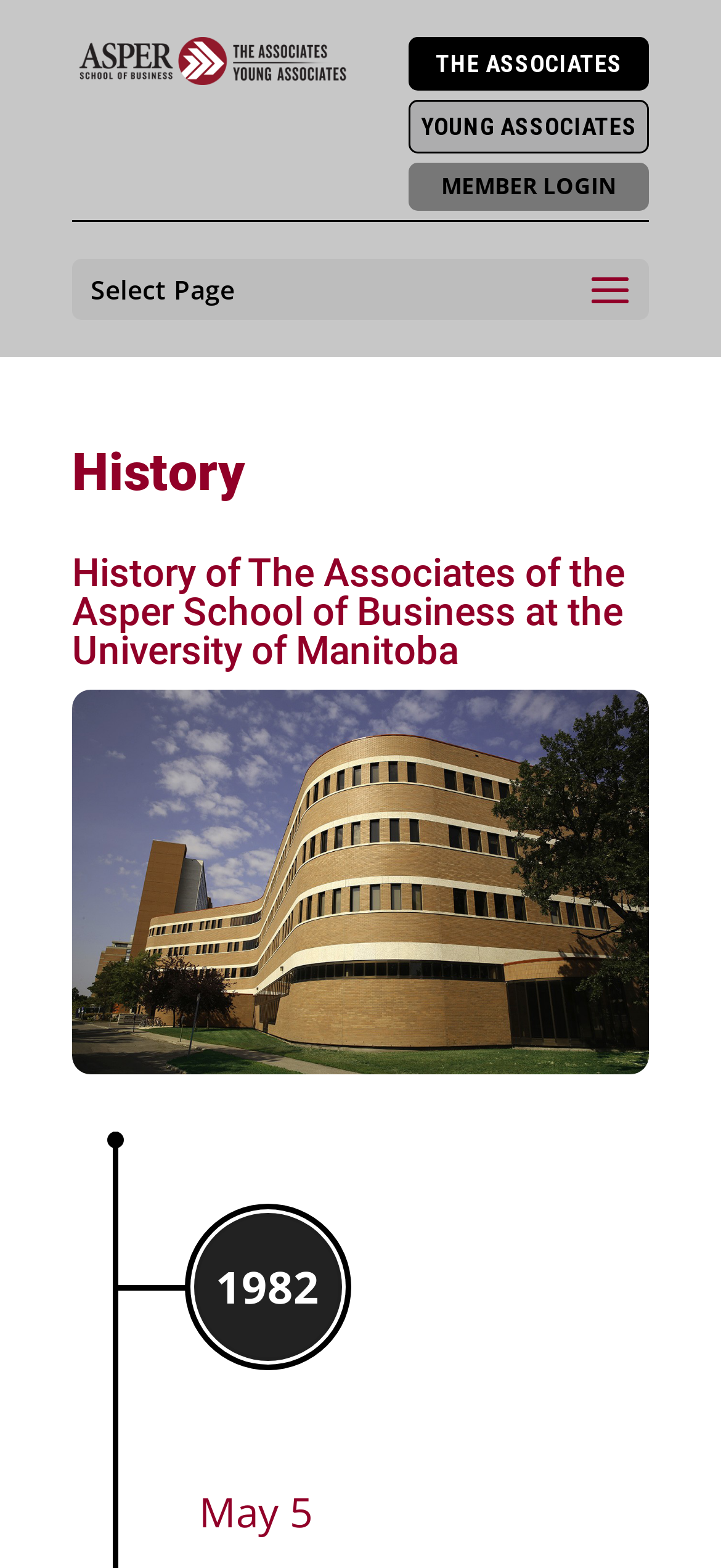Given the element description, predict the bounding box coordinates in the format (top-left x, top-left y, bottom-right x, bottom-right y). Make sure all values are between 0 and 1. Here is the element description: Young Associates

[0.567, 0.064, 0.9, 0.098]